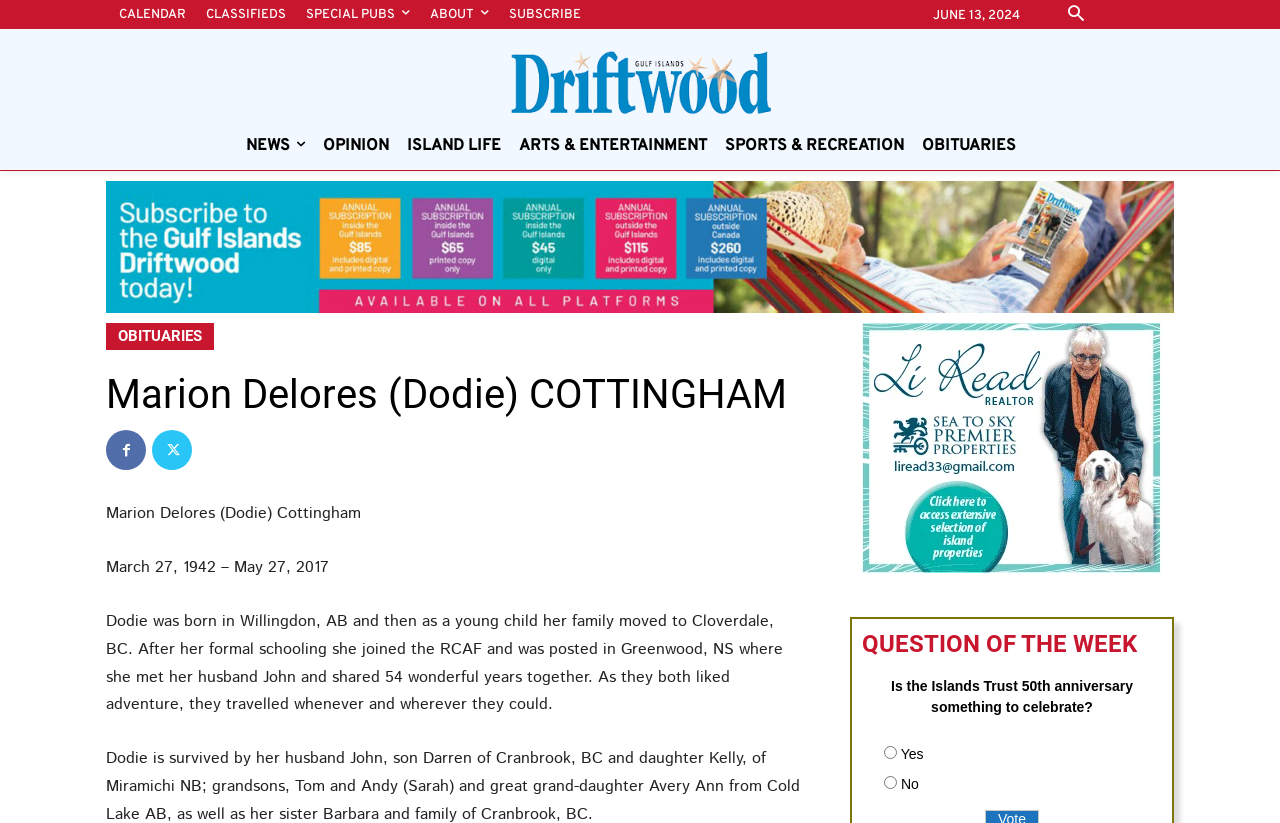How many years did Dodie and her husband John share together?
Provide a detailed and extensive answer to the question.

The static text in the obituary section mentions that 'As they both liked adventure, they travelled whenever and wherever they could. After her formal schooling she joined the RCAF and was posted in Greenwood, NS where she met her husband John and shared 54 wonderful years together'.